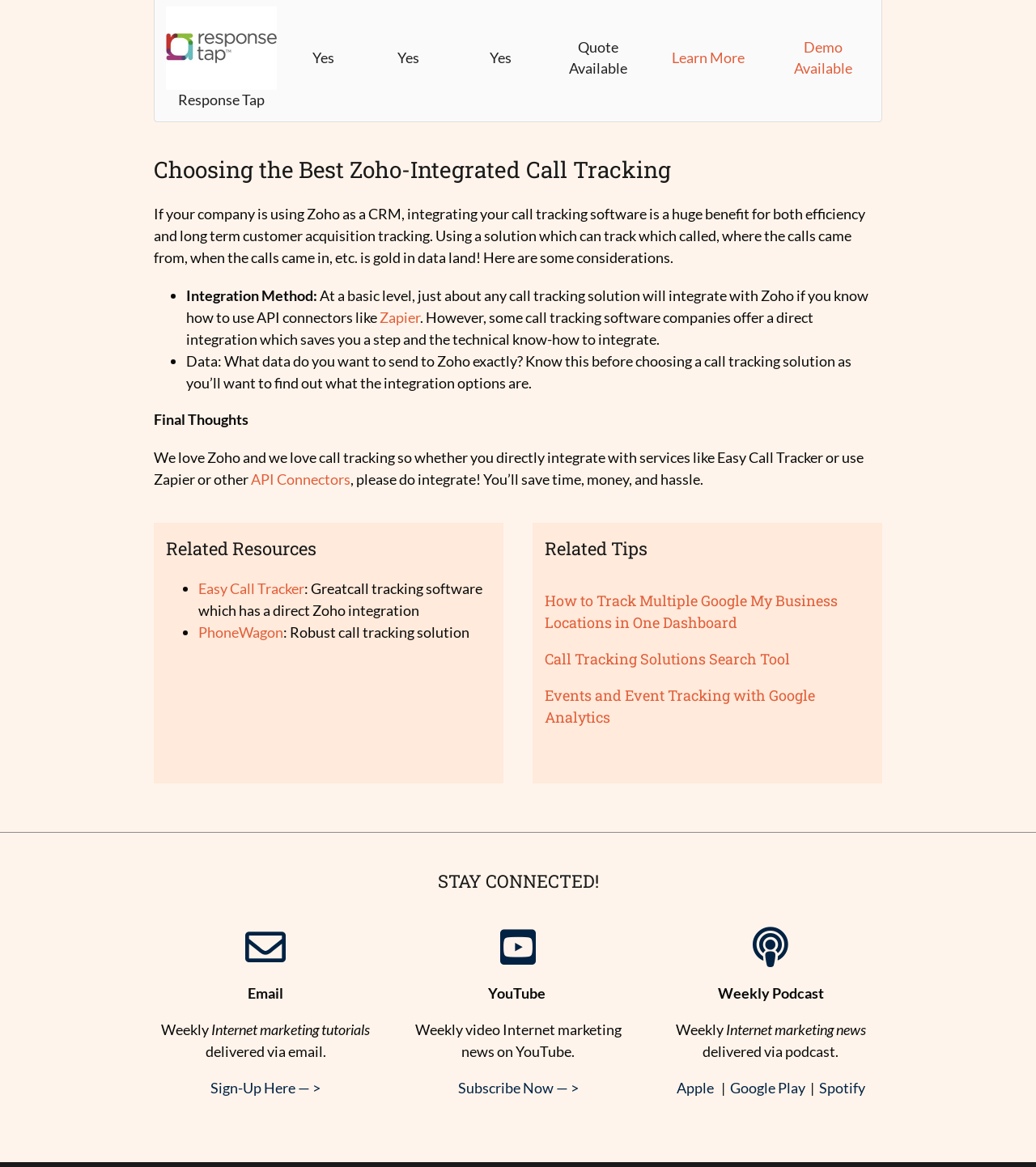Look at the image and give a detailed response to the following question: How can users stay connected with the website?

The webpage provides options for users to stay connected, including signing up for a weekly email, subscribing to the YouTube channel, or listening to the weekly podcast, which suggests that the website offers regular updates and content.